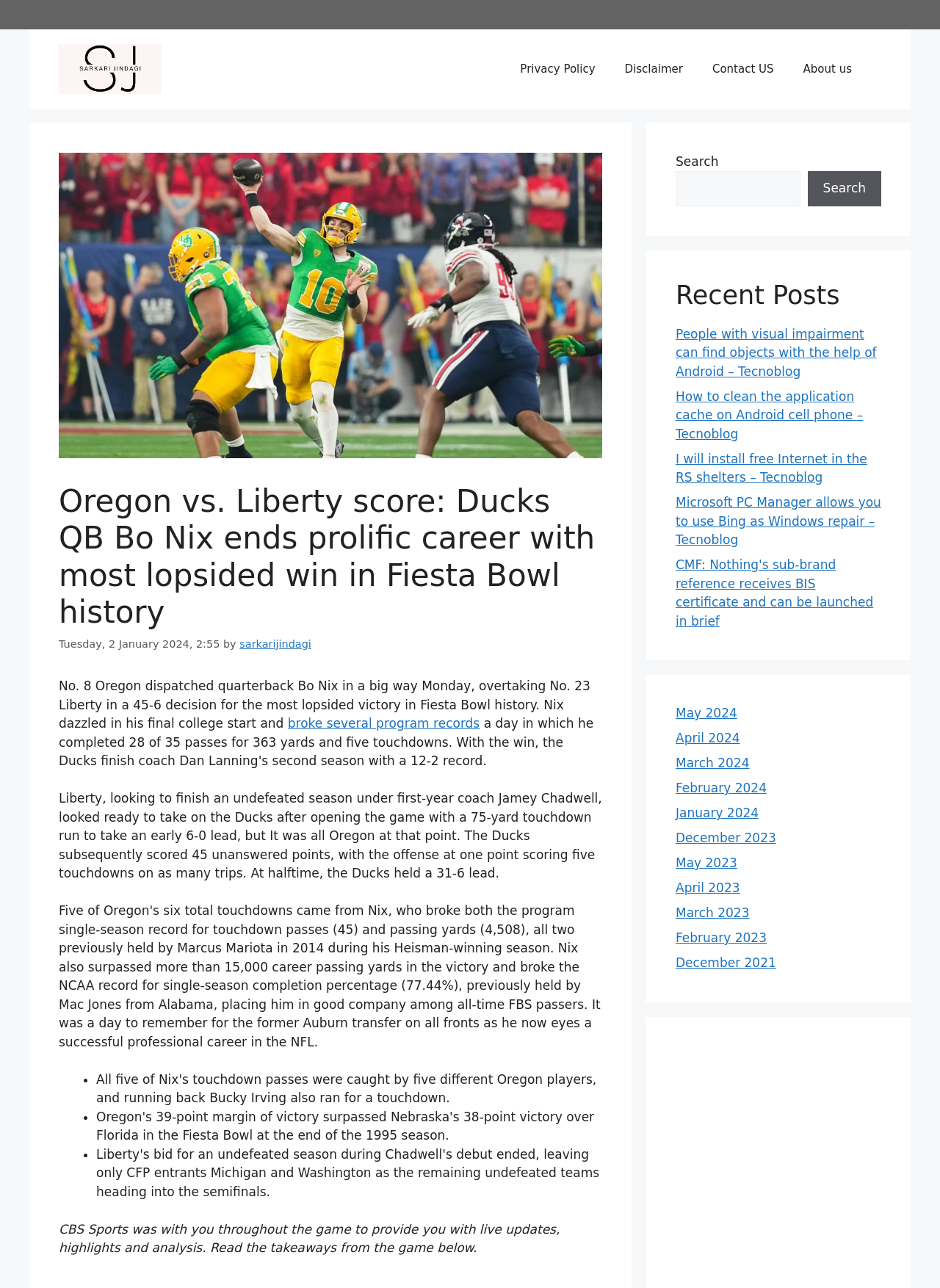Identify the bounding box coordinates of the element to click to follow this instruction: 'Read the 'Recent Posts''. Ensure the coordinates are four float values between 0 and 1, provided as [left, top, right, bottom].

[0.719, 0.217, 0.938, 0.241]